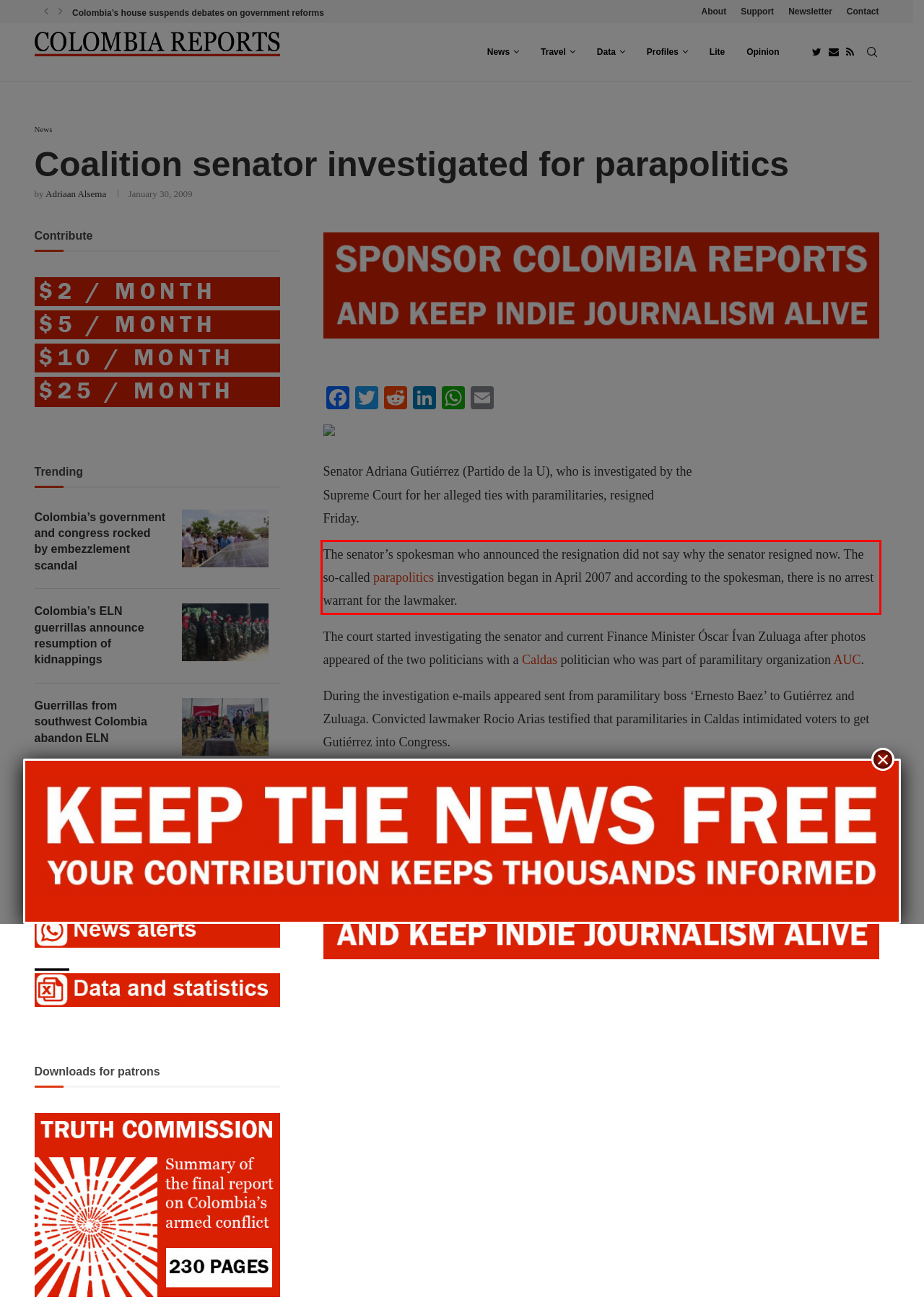Please perform OCR on the text within the red rectangle in the webpage screenshot and return the text content.

The senator’s spokesman who announced the resignation did not say why the senator resigned now. The so-called parapolitics investigation began in April 2007 and according to the spokesman, there is no arrest warrant for the lawmaker.